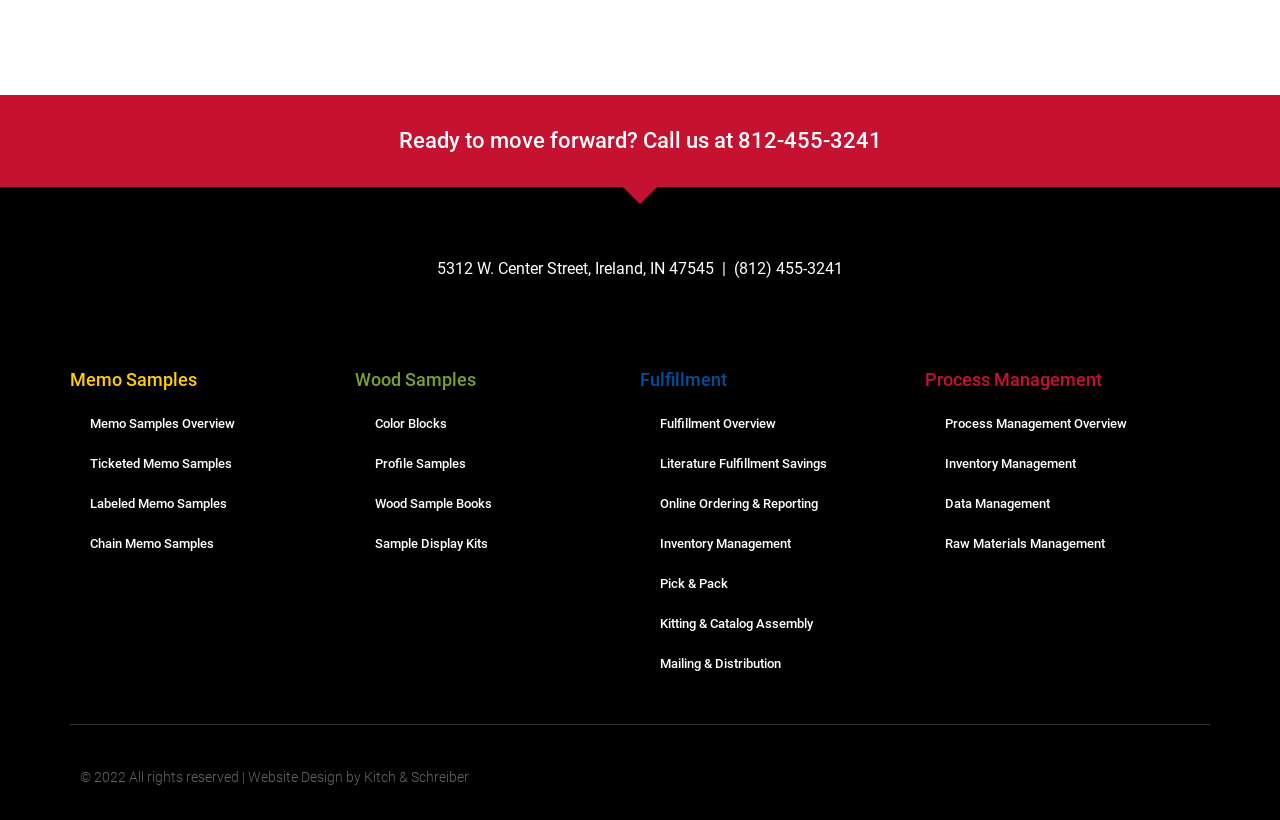Identify the bounding box of the HTML element described here: "Kitting & Catalog Assembly". Provide the coordinates as four float numbers between 0 and 1: [left, top, right, bottom].

[0.5, 0.736, 0.723, 0.785]